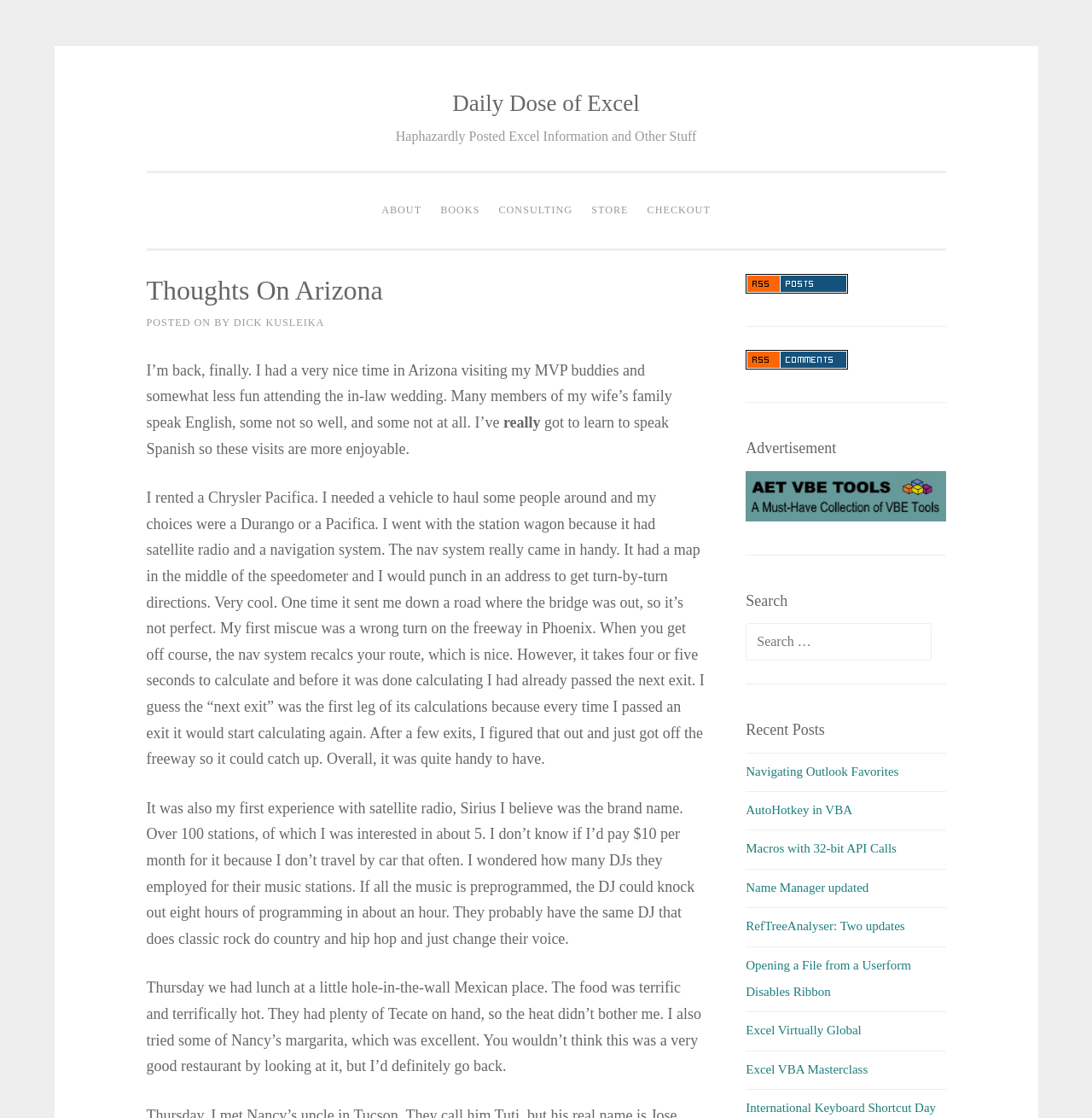Determine the coordinates of the bounding box for the clickable area needed to execute this instruction: "Click on the 'ABOUT' link".

[0.342, 0.173, 0.393, 0.203]